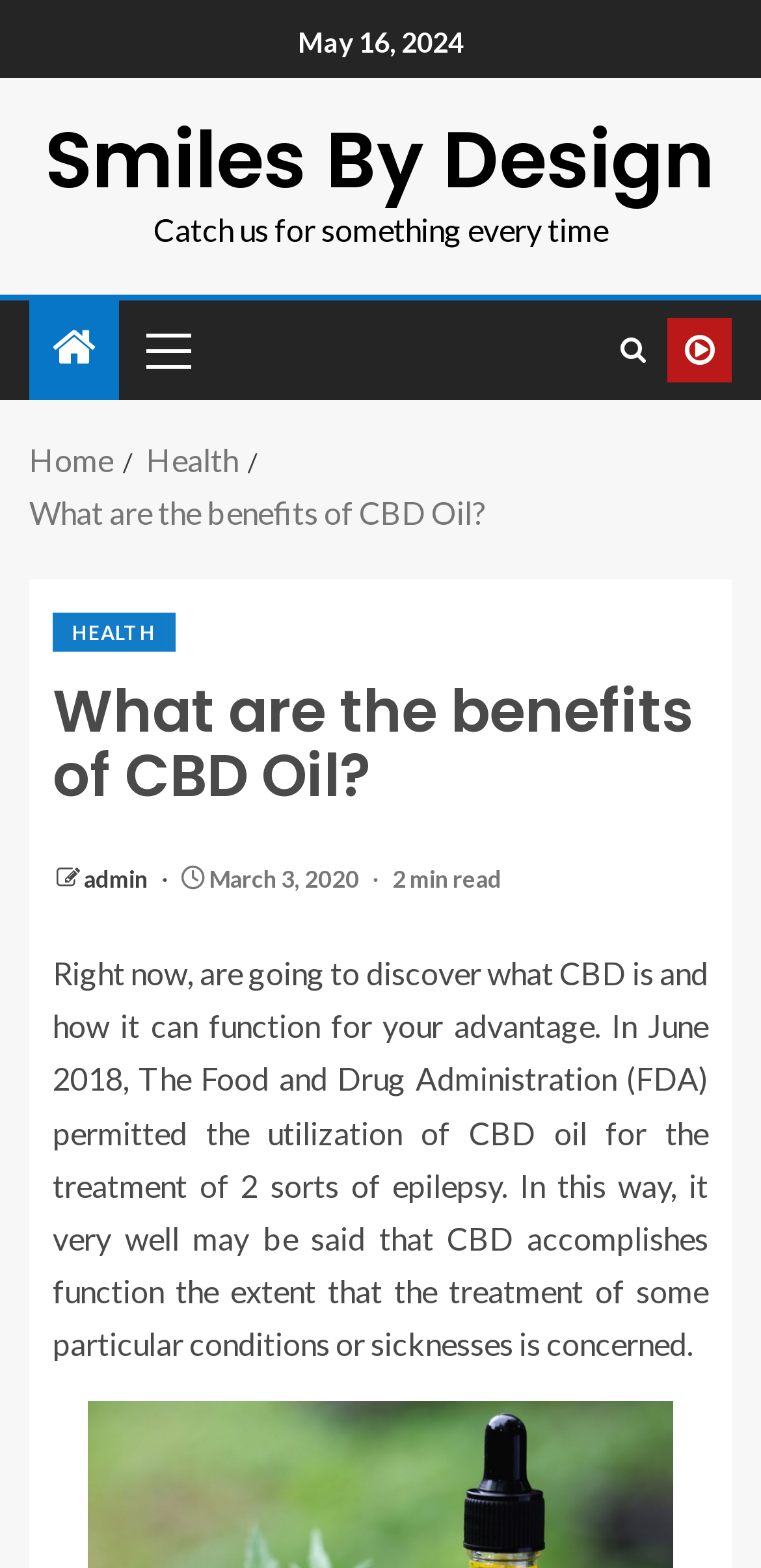Answer the question below using just one word or a short phrase: 
How long does it take to read the current article?

2 min